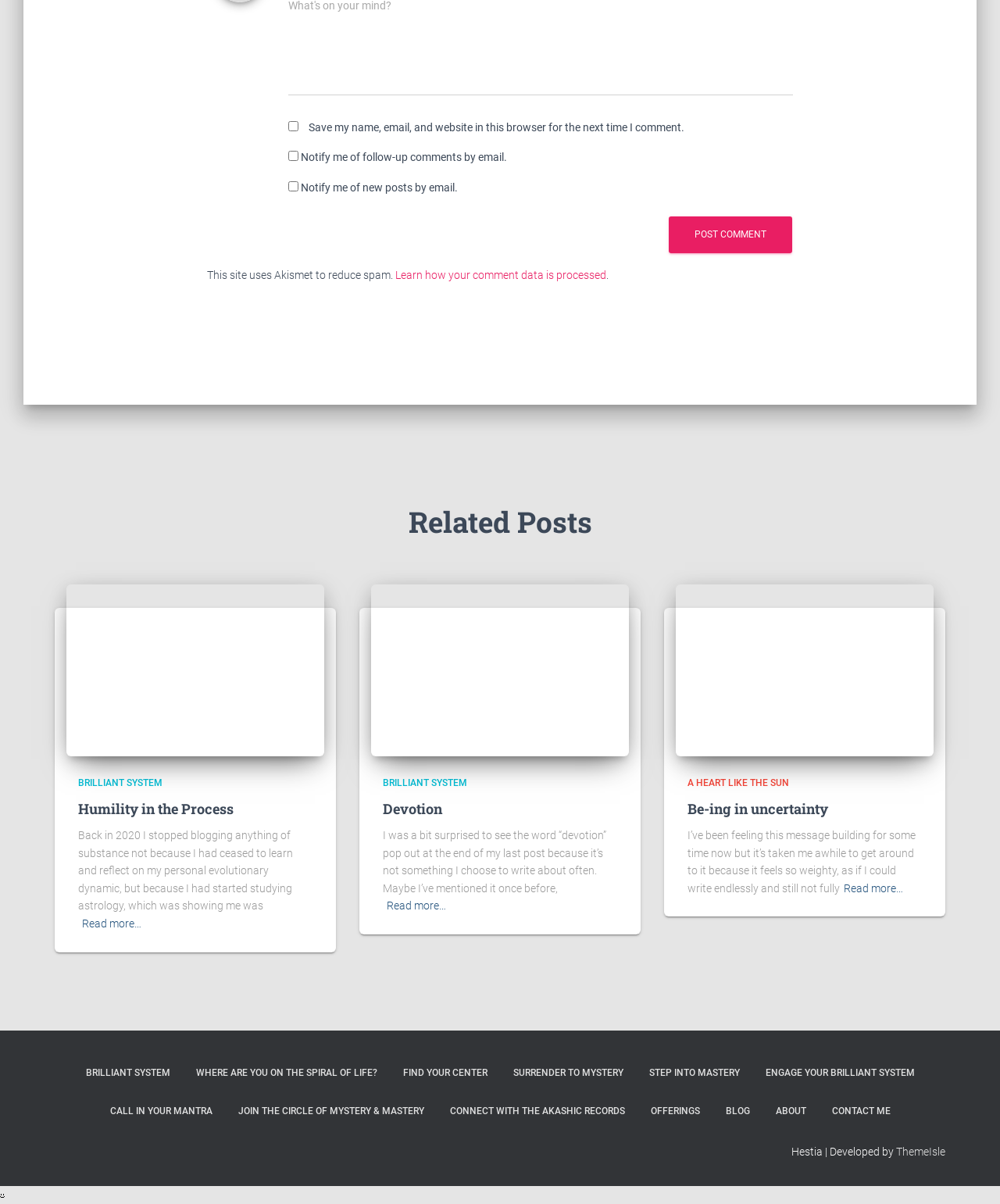Locate the bounding box coordinates of the segment that needs to be clicked to meet this instruction: "Visit the 'BRILLIANT SYSTEM' page".

[0.078, 0.646, 0.162, 0.655]